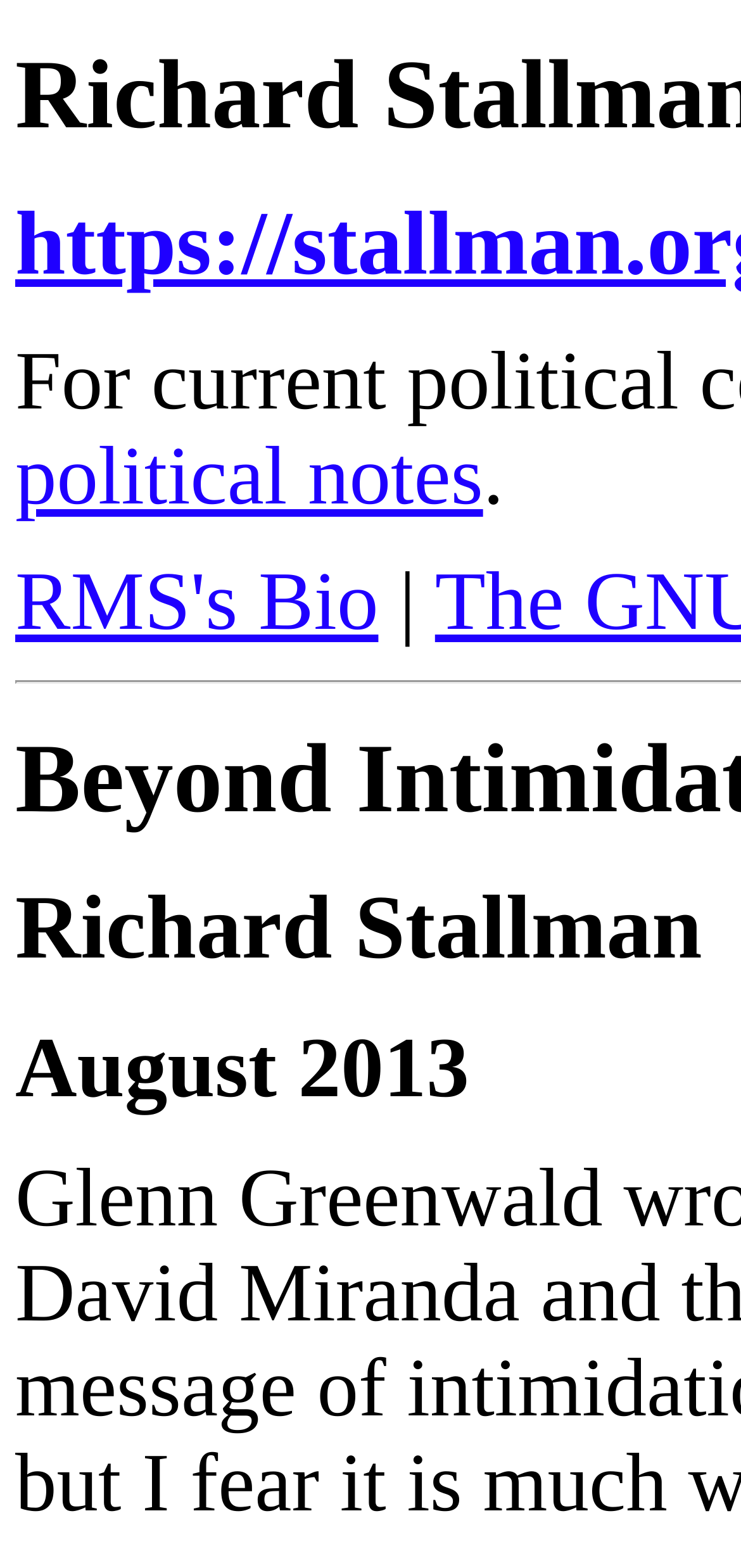From the webpage screenshot, predict the bounding box of the UI element that matches this description: "RMS's Bio".

[0.021, 0.355, 0.511, 0.413]